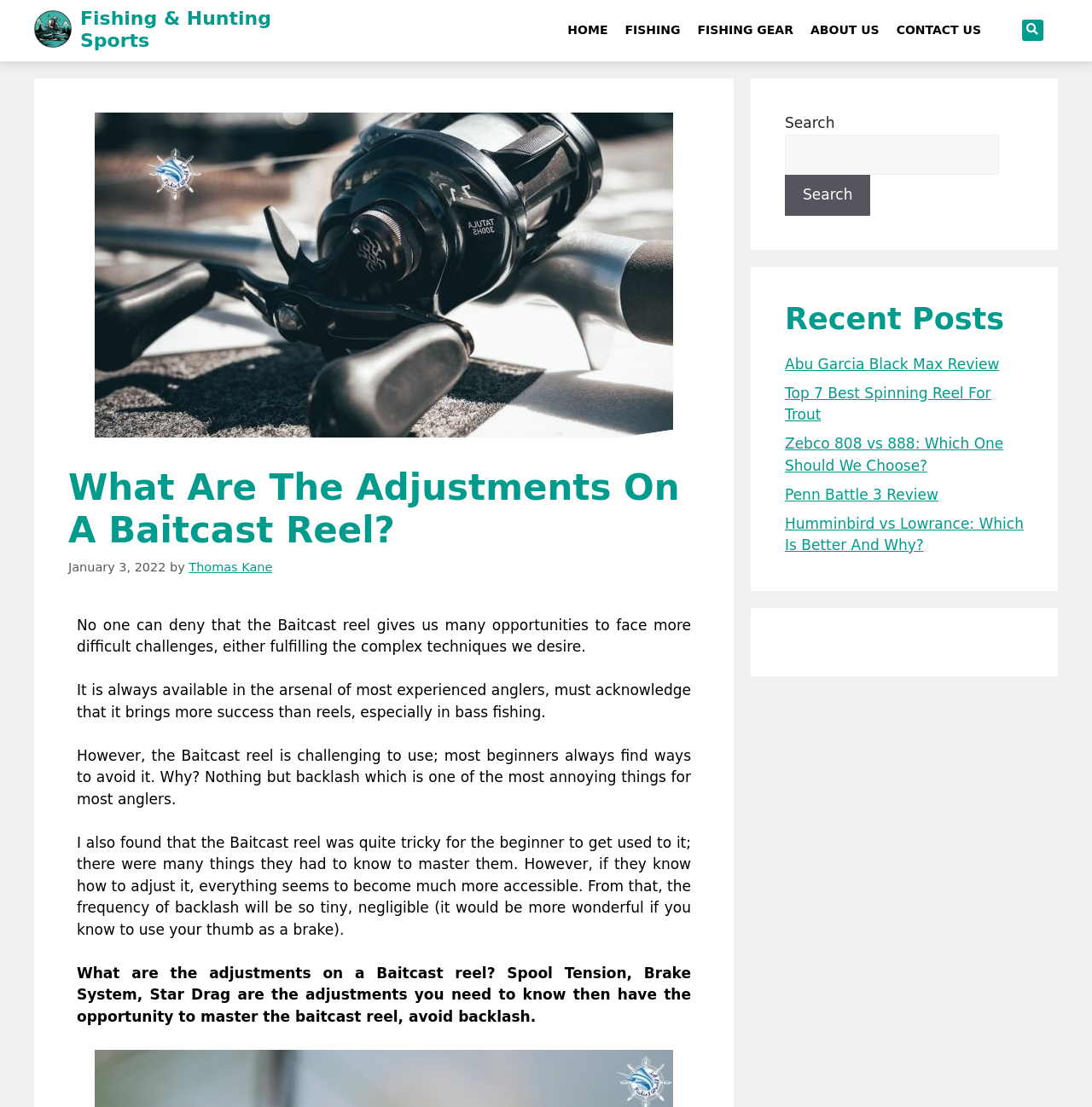From the details in the image, provide a thorough response to the question: What is the date of the article?

The date of the article is mentioned in the time element, which is located below the main heading. The text 'January 3, 2022' indicates the date the article was published.